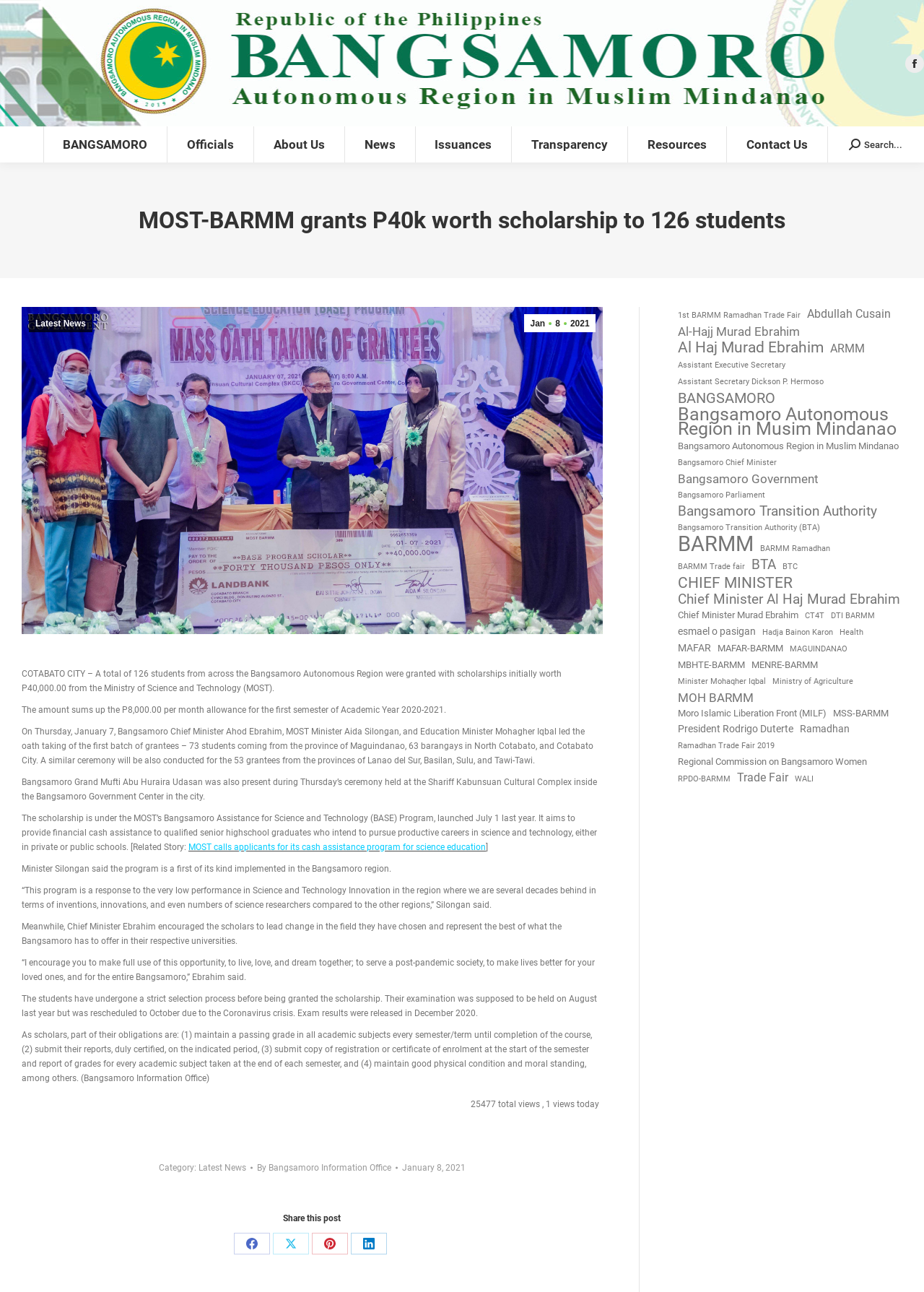Determine the bounding box coordinates in the format (top-left x, top-left y, bottom-right x, bottom-right y). Ensure all values are floating point numbers between 0 and 1. Identify the bounding box of the UI element described by: MAGUINDANAO

[0.852, 0.497, 0.919, 0.508]